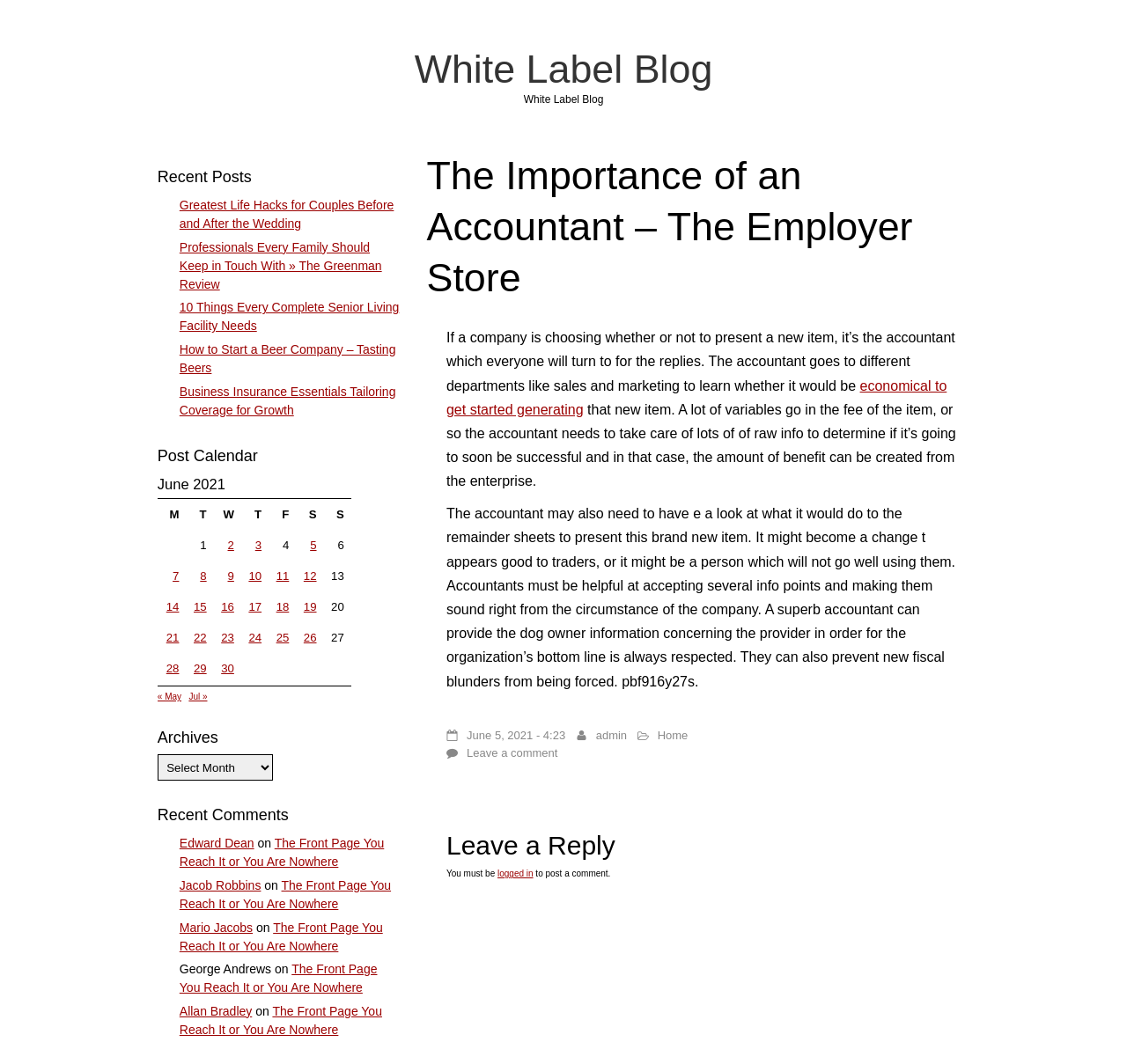What is the purpose of an accountant?
Offer a detailed and full explanation in response to the question.

The purpose of an accountant can be inferred from the text, which states that an accountant provides financial information to help the company make decisions.